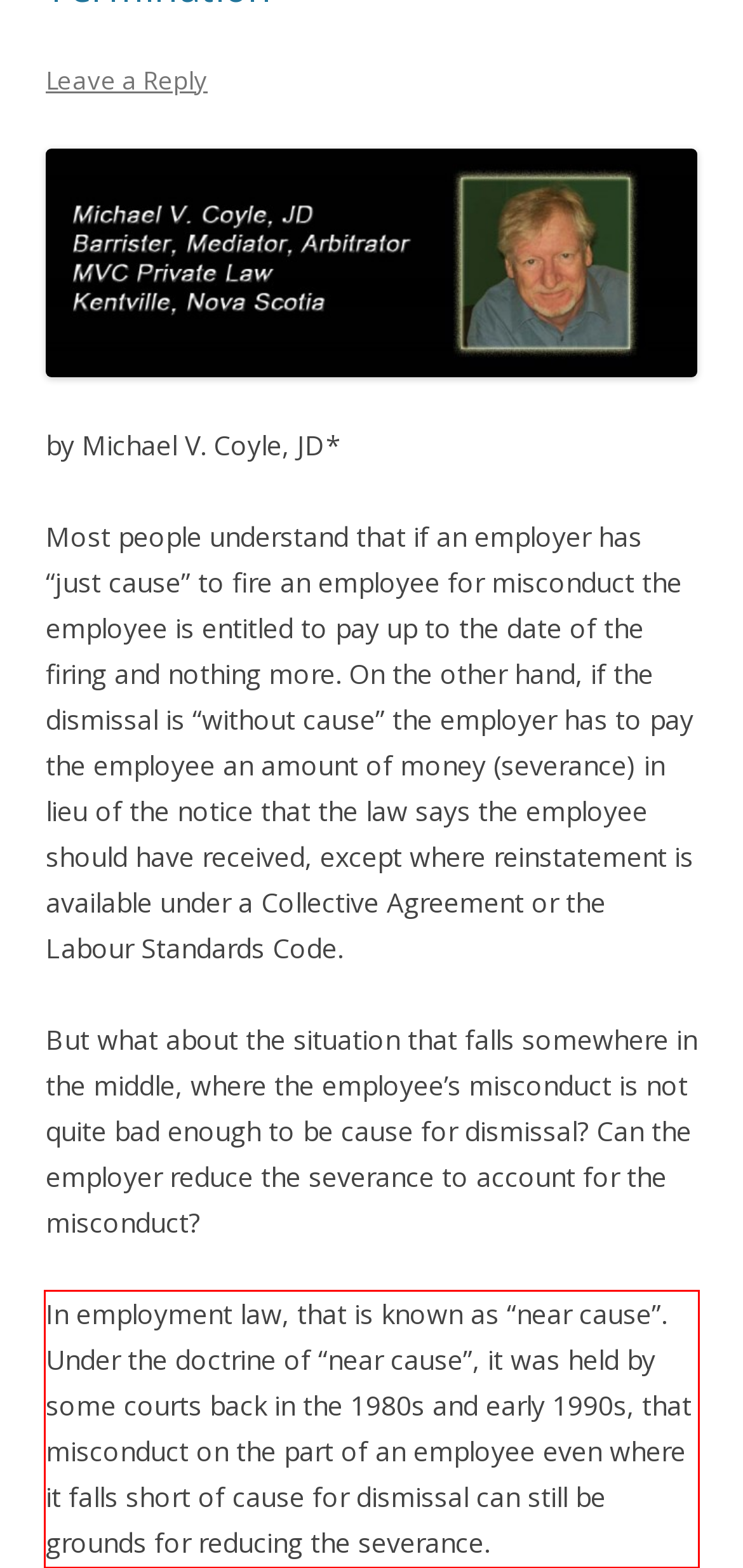Please recognize and transcribe the text located inside the red bounding box in the webpage image.

In employment law, that is known as “near cause”. Under the doctrine of “near cause”, it was held by some courts back in the 1980s and early 1990s, that misconduct on the part of an employee even where it falls short of cause for dismissal can still be grounds for reducing the severance.